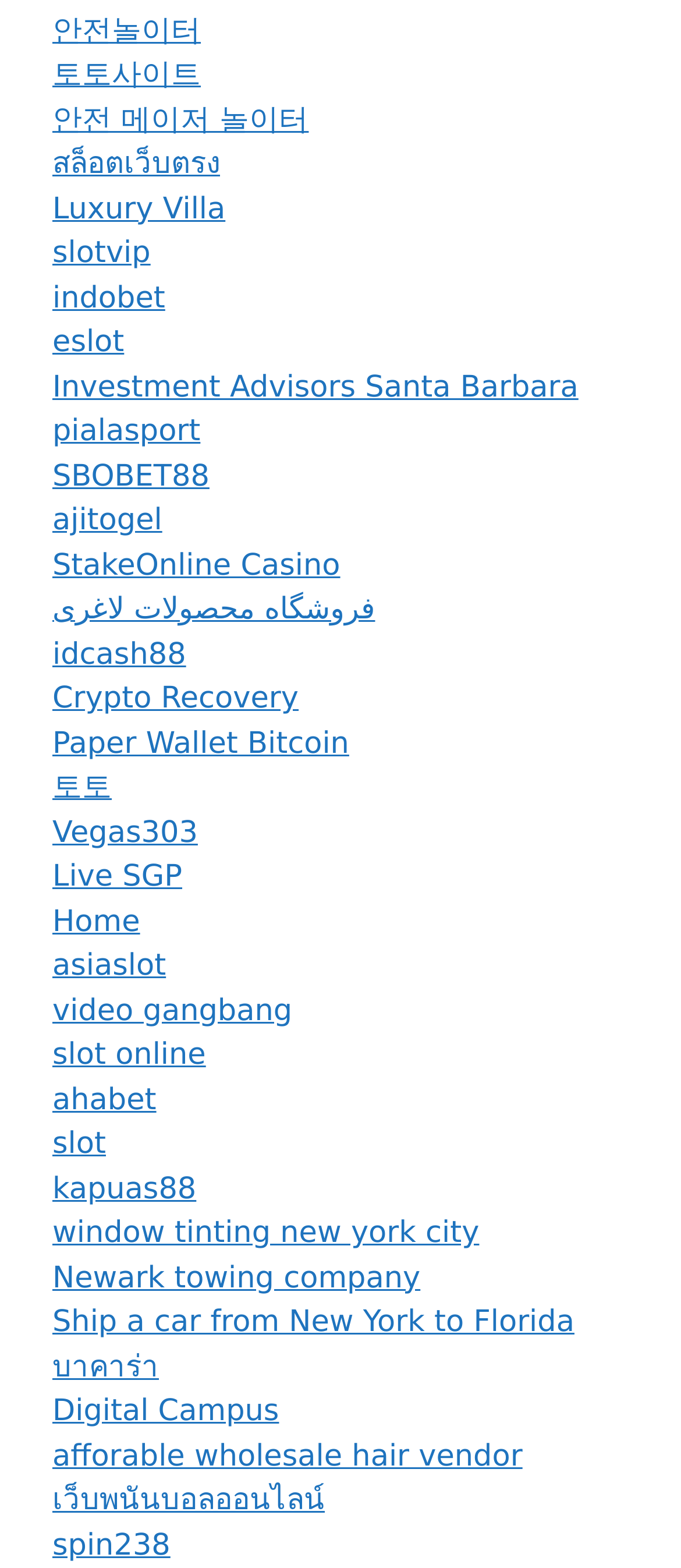Identify the bounding box for the given UI element using the description provided. Coordinates should be in the format (top-left x, top-left y, bottom-right x, bottom-right y) and must be between 0 and 1. Here is the description: Live SGP

[0.077, 0.548, 0.268, 0.571]